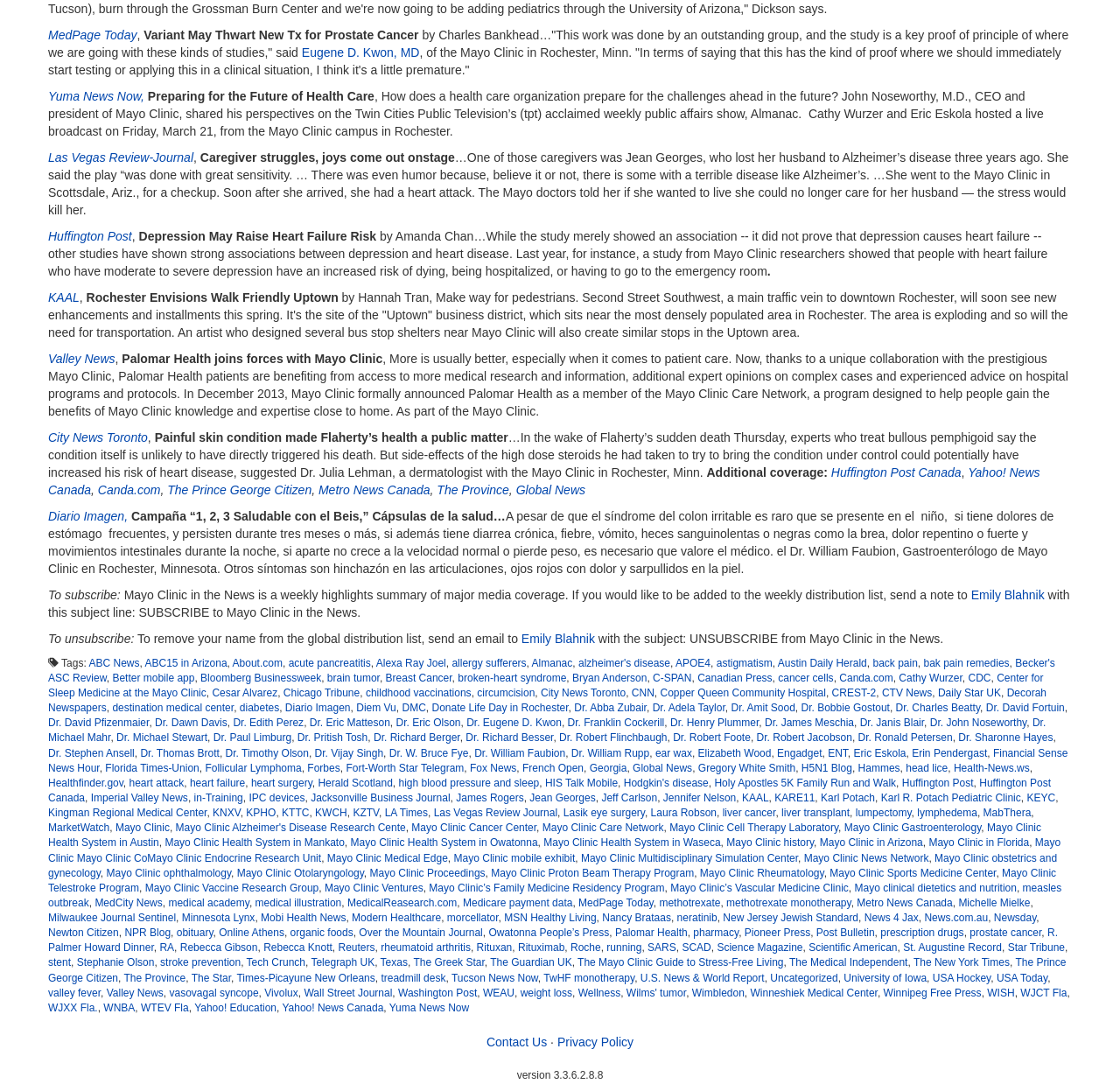Please identify the bounding box coordinates of the area that needs to be clicked to follow this instruction: "Unsubscribe from Mayo Clinic in the News".

[0.466, 0.582, 0.534, 0.595]